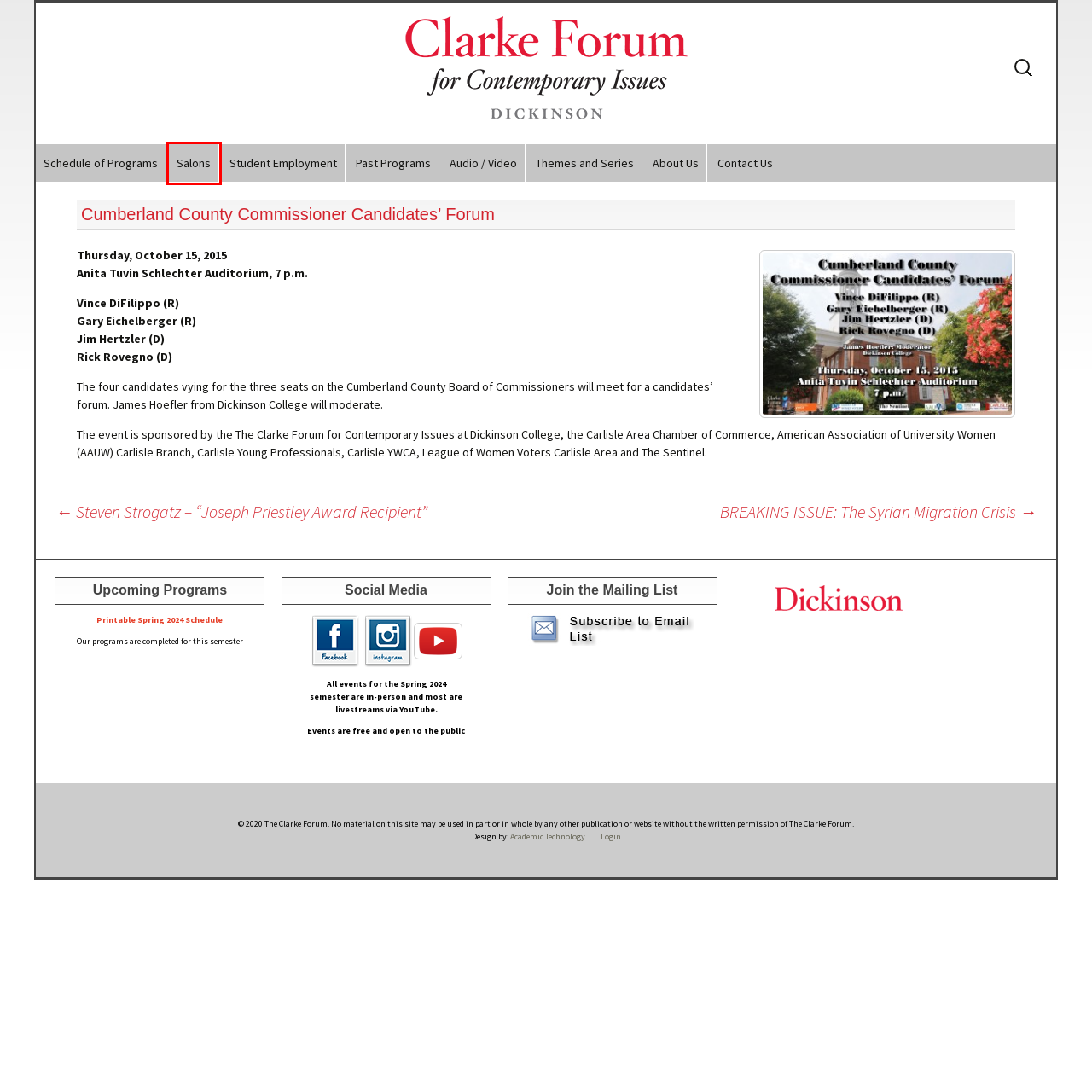Examine the screenshot of the webpage, which includes a red bounding box around an element. Choose the best matching webpage description for the page that will be displayed after clicking the element inside the red bounding box. Here are the candidates:
A. About Us | Clarke Forum for Contemporary Issues
B. Contact Us | Clarke Forum for Contemporary Issues
C. Themes and Series | Clarke Forum for Contemporary Issues
D. Subscribe to Email List | Clarke Forum for Contemporary Issues
E. Schedule of Programs | Clarke Forum for Contemporary Issues
F. Student Employment | Clarke Forum for Contemporary Issues
G. Dickinson College Homepage
H. Clarke Forum Salons | Clarke Forum for Contemporary Issues

H